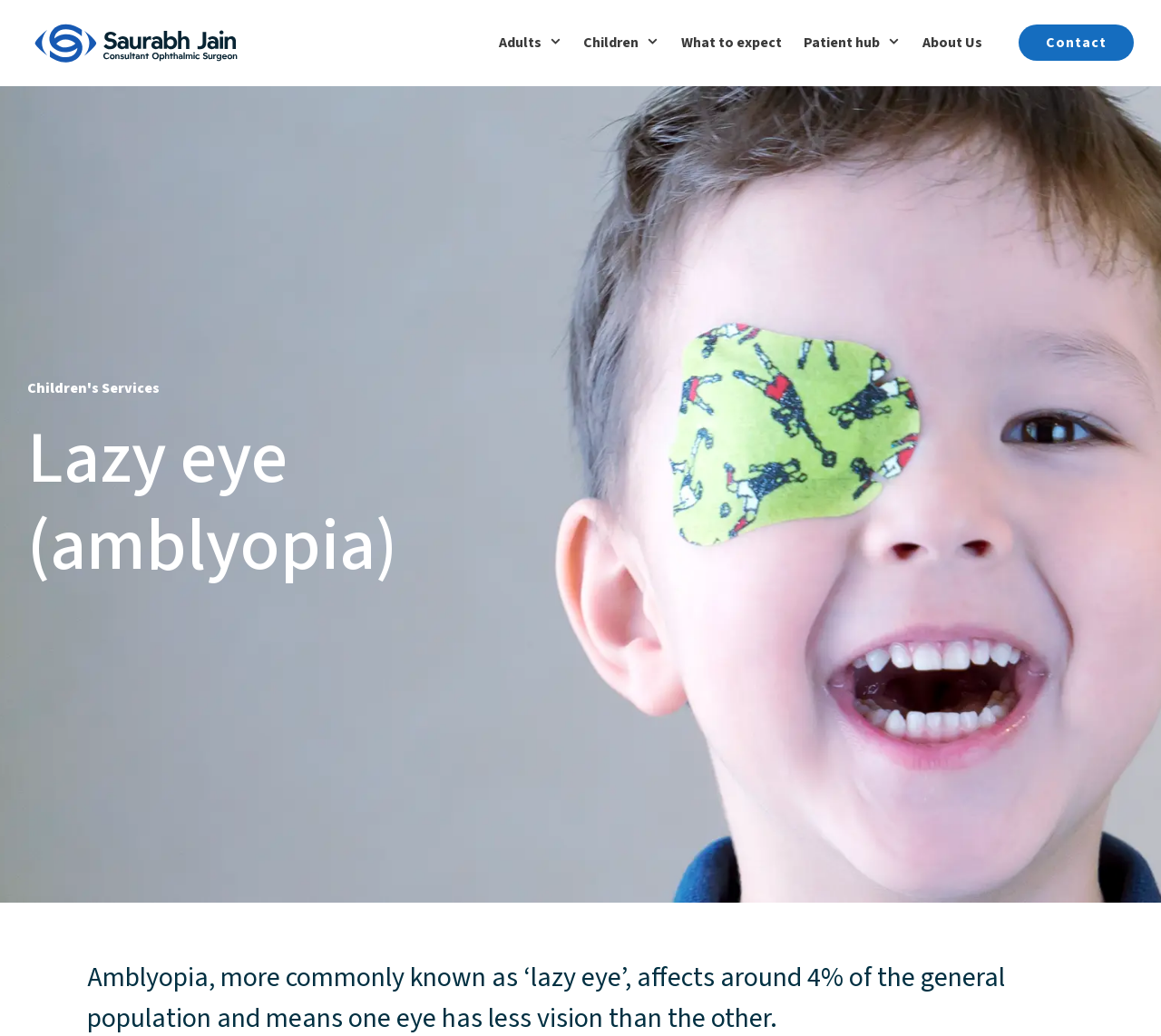Determine the bounding box coordinates (top-left x, top-left y, bottom-right x, bottom-right y) of the UI element described in the following text: What to expect

[0.587, 0.028, 0.674, 0.055]